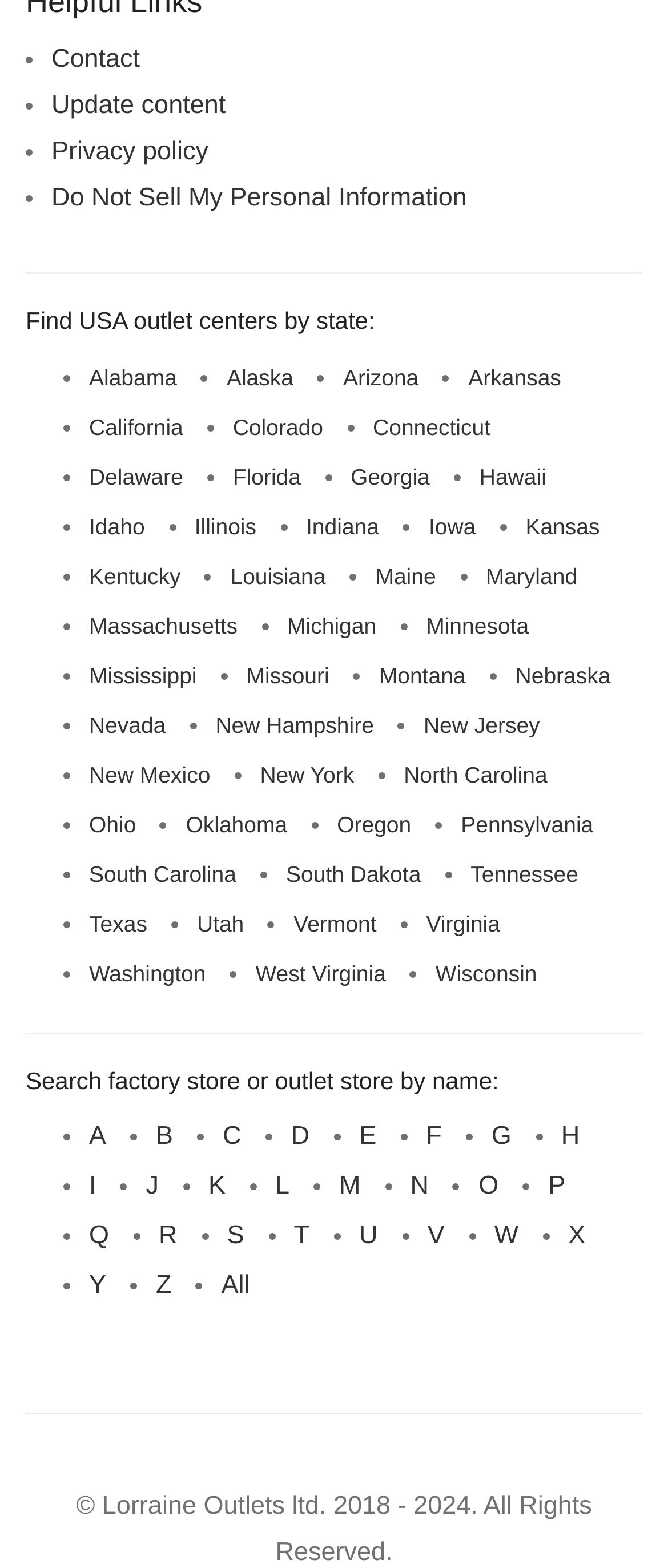What is the purpose of the list markers?
With the help of the image, please provide a detailed response to the question.

The list markers, which are bullet points, are used to indicate individual list items in the list of states, making it easier to read and understand the content.